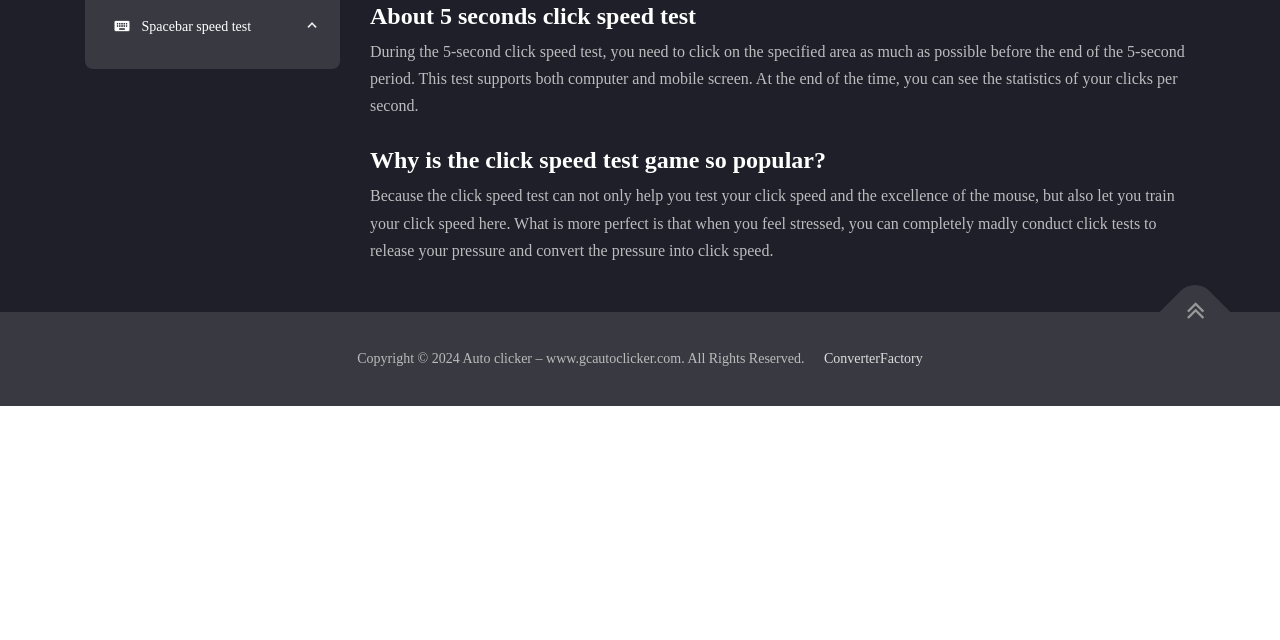From the webpage screenshot, predict the bounding box of the UI element that matches this description: "ConverterFactory".

[0.644, 0.548, 0.721, 0.572]